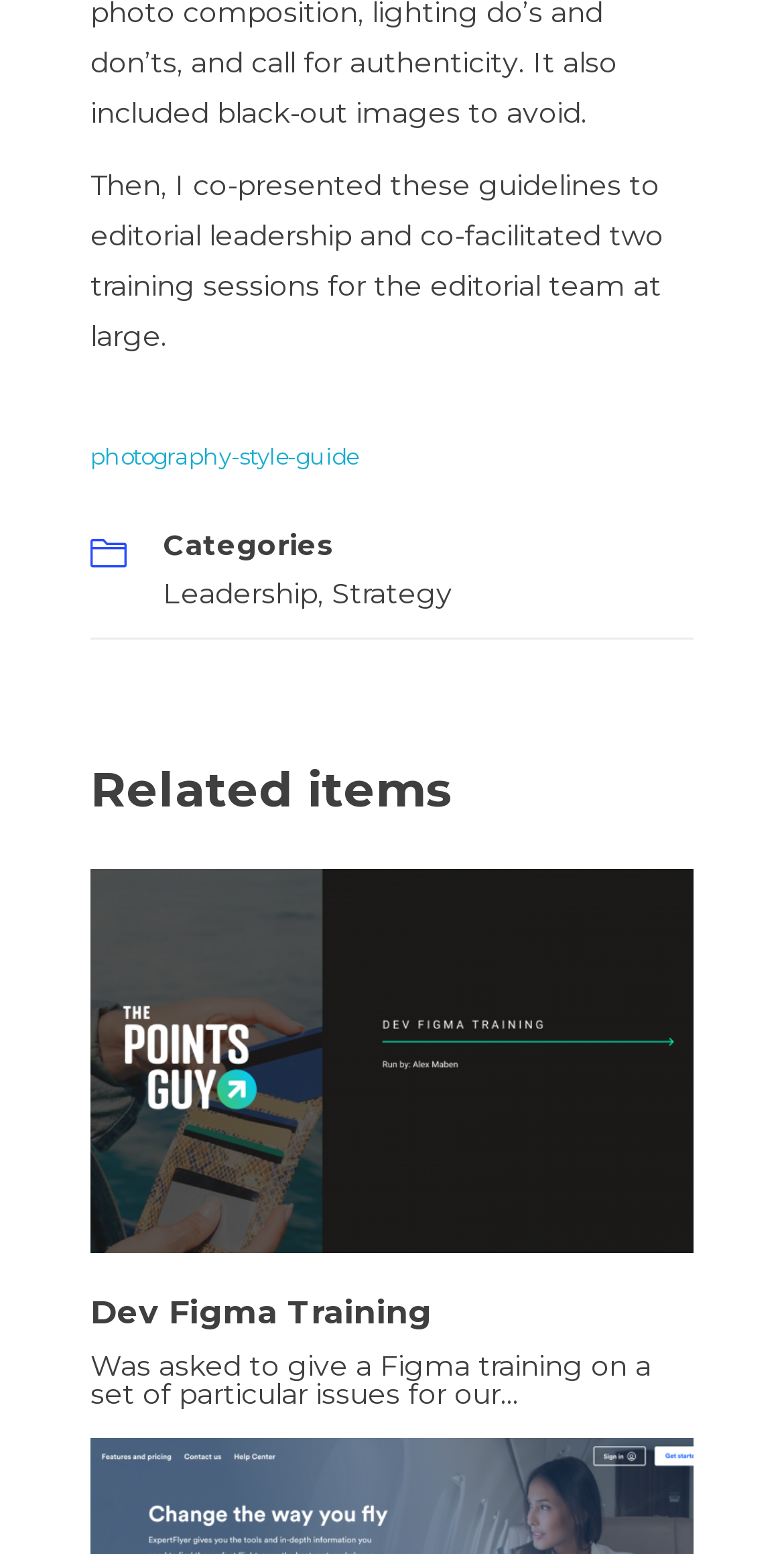What is the topic of the guidelines presented?
Give a single word or phrase answer based on the content of the image.

Photography style